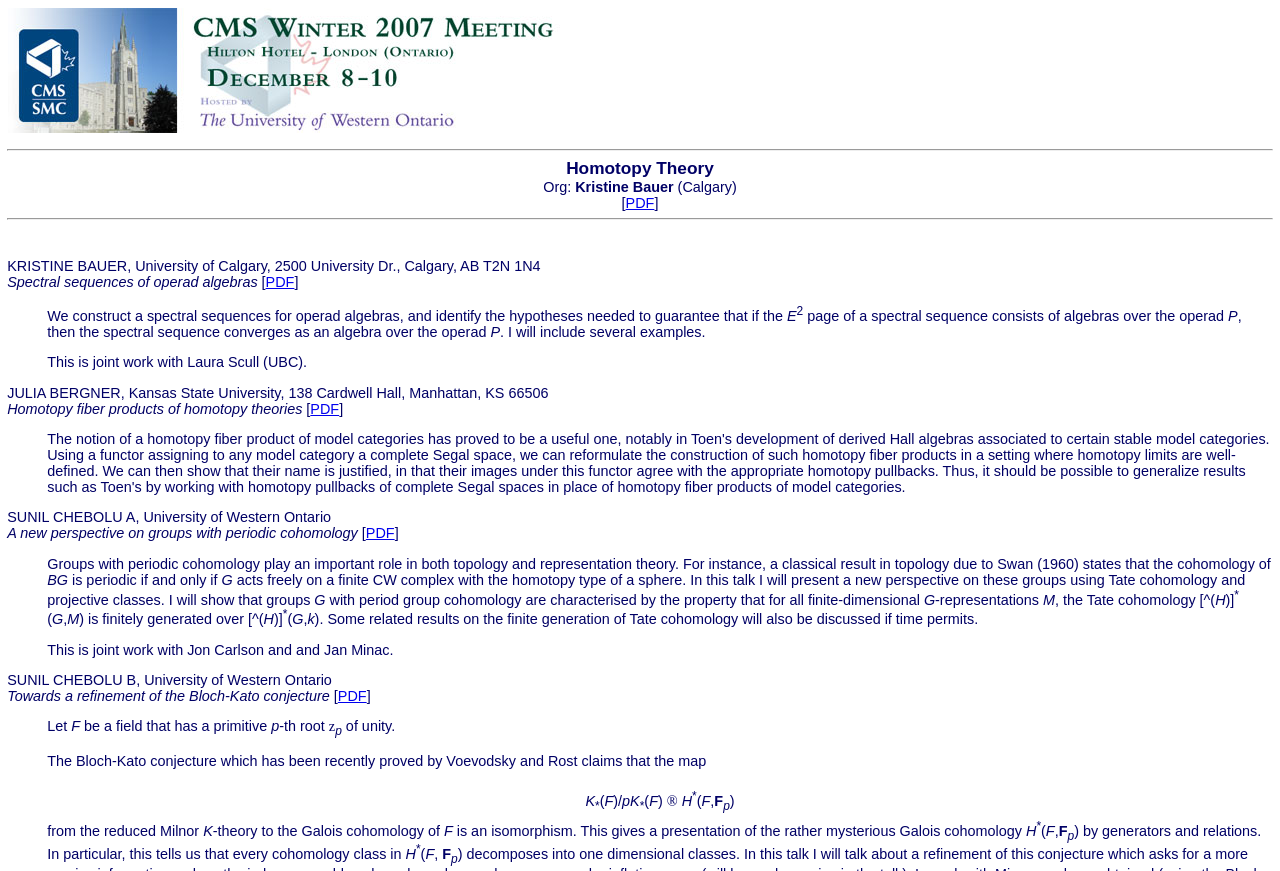What is the topic of Julia Bergner's talk?
Using the visual information, reply with a single word or short phrase.

Homotopy fiber products of homotopy theories